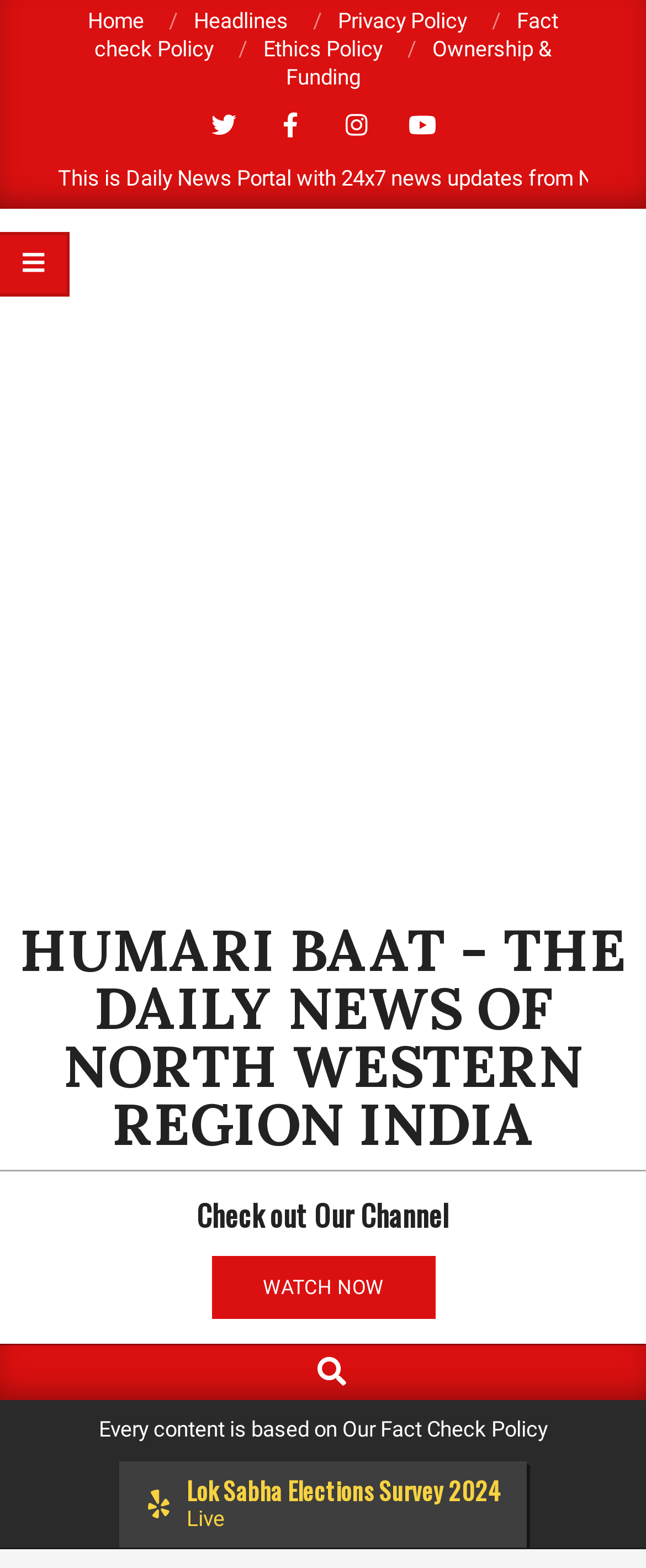Give a short answer using one word or phrase for the question:
Is there a link to watch a video on the webpage?

Yes